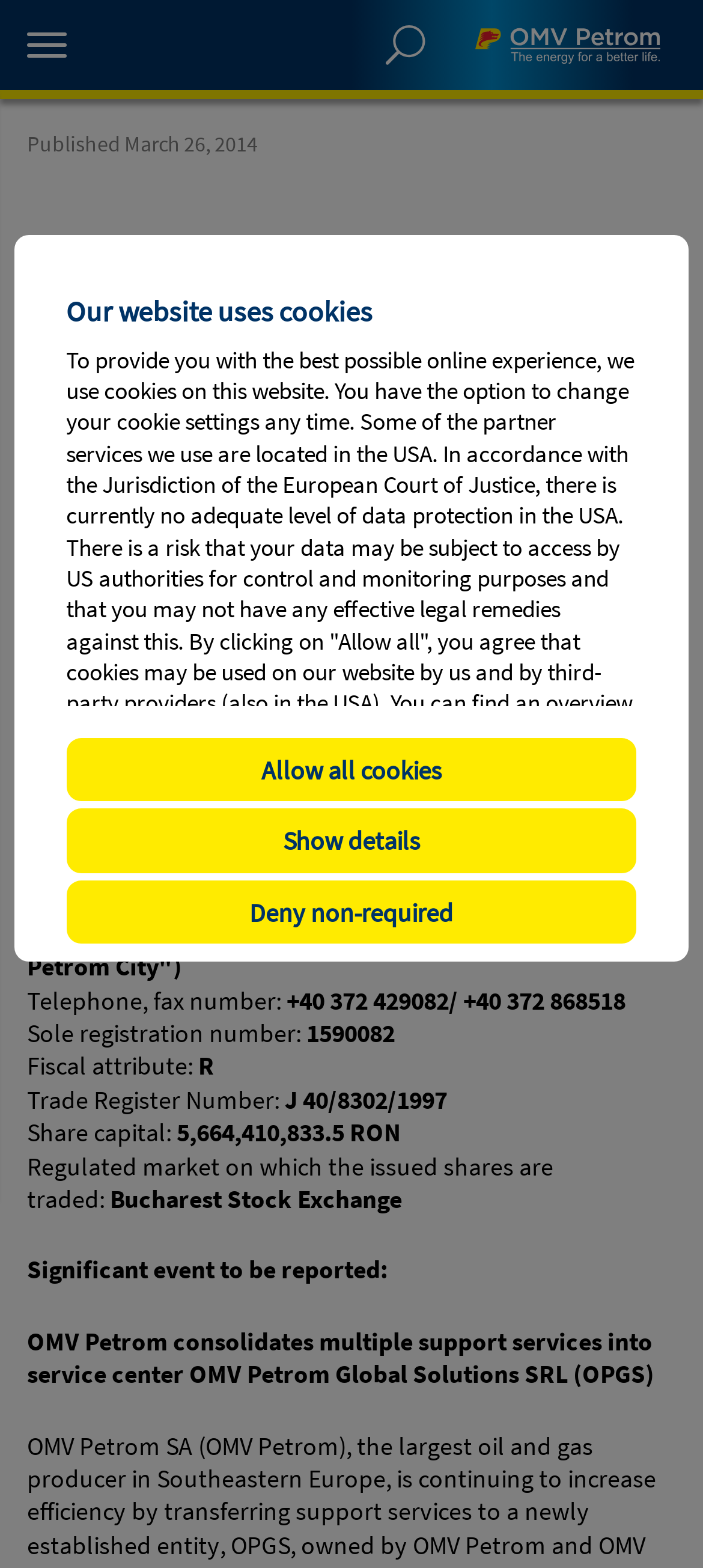Please find the bounding box coordinates of the element that you should click to achieve the following instruction: "Go to homepage". The coordinates should be presented as four float numbers between 0 and 1: [left, top, right, bottom].

[0.654, 0.011, 0.962, 0.046]